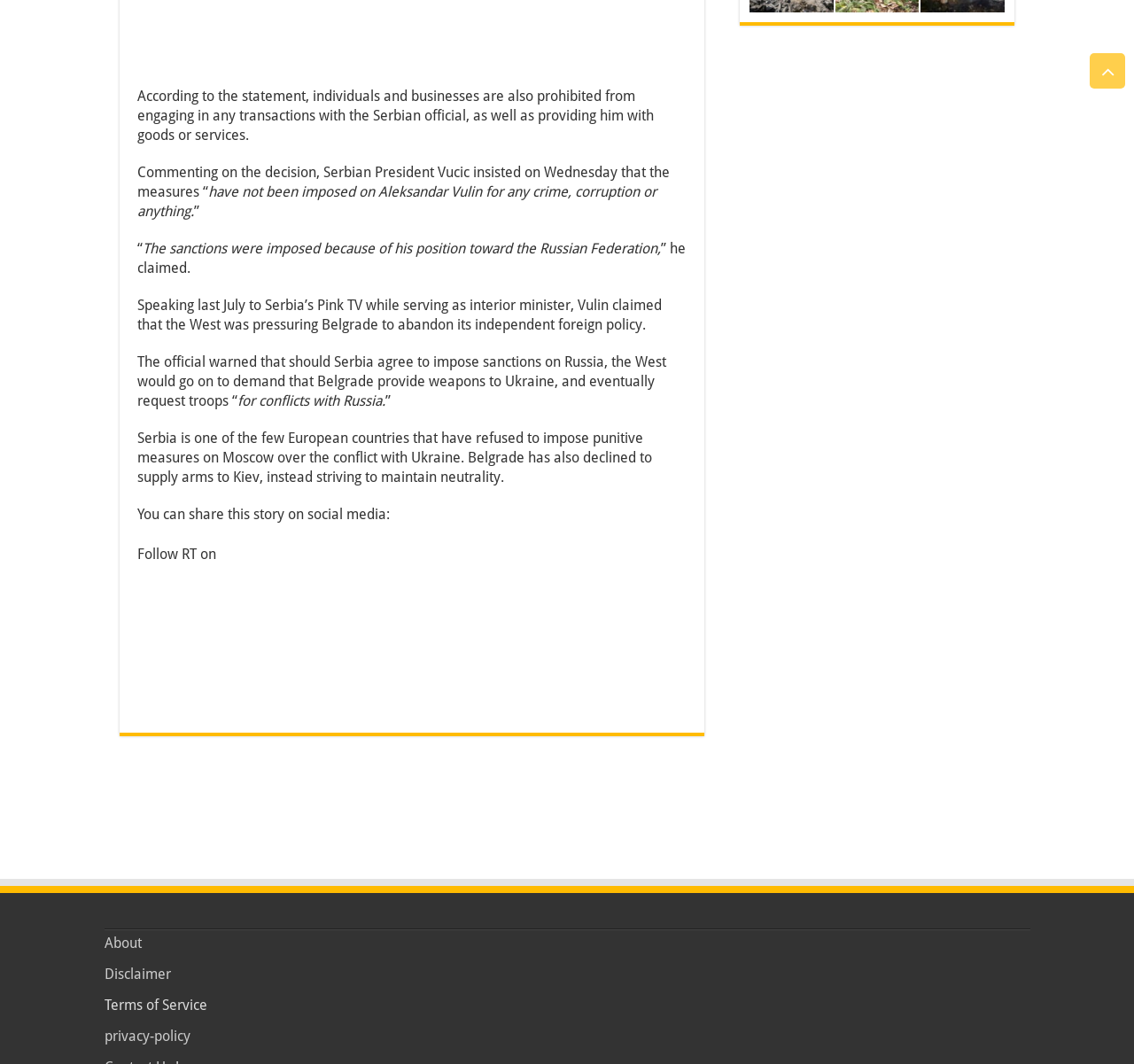Who is the Serbian official sanctioned?
Using the image as a reference, give a one-word or short phrase answer.

Aleksandar Vulin